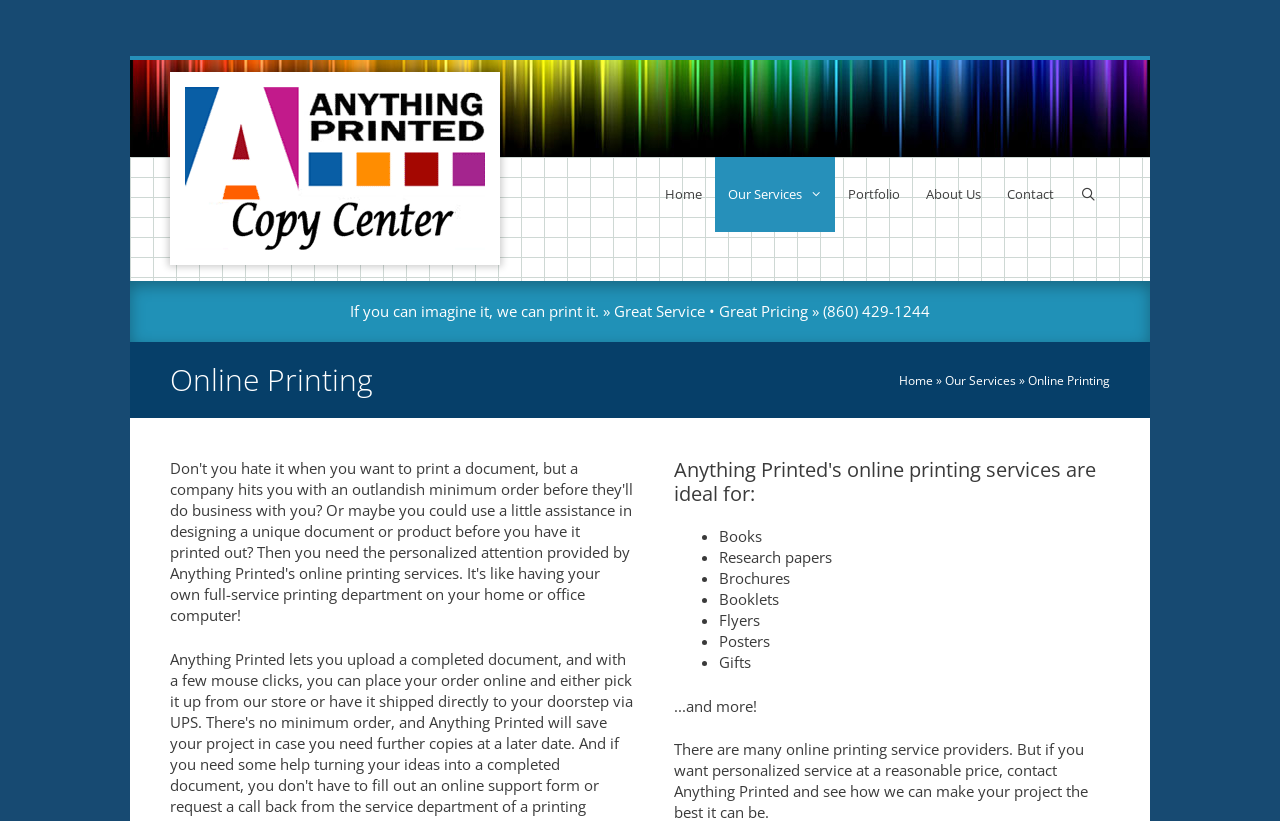Please specify the bounding box coordinates of the element that should be clicked to execute the given instruction: 'Click on the 'Contact' link'. Ensure the coordinates are four float numbers between 0 and 1, expressed as [left, top, right, bottom].

[0.777, 0.191, 0.834, 0.283]